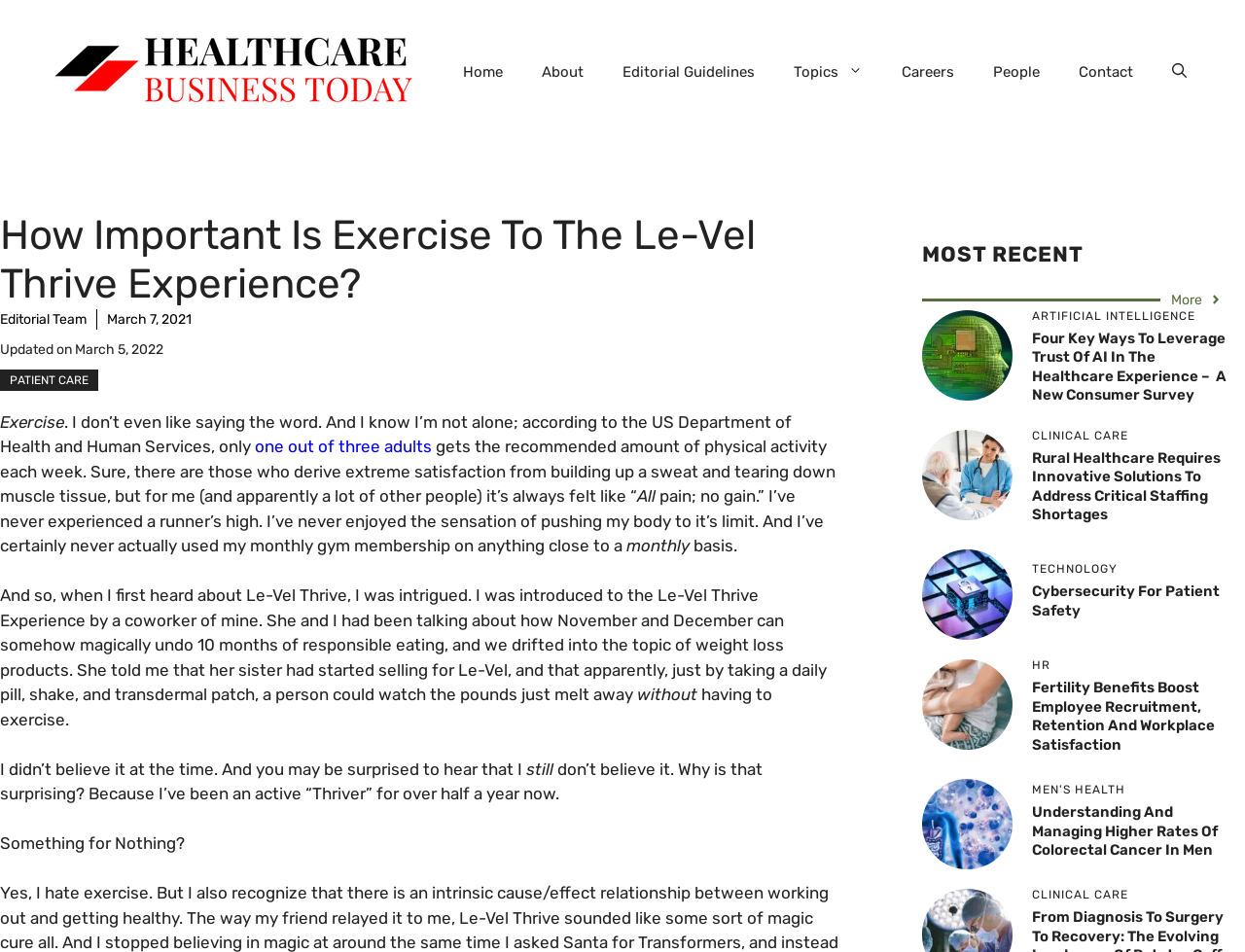Extract the primary headline from the webpage and present its text.

How Important Is Exercise To The Le-Vel Thrive Experience?